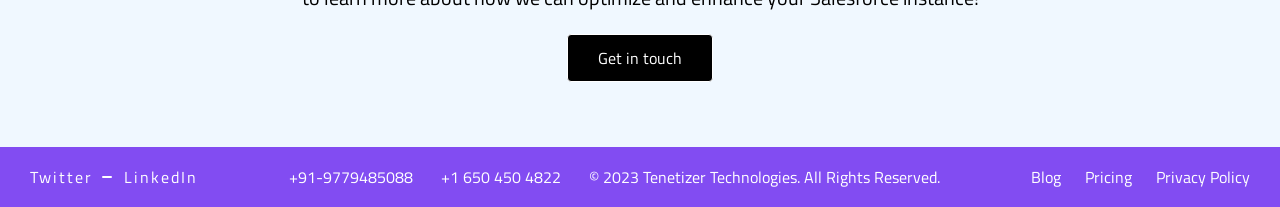Point out the bounding box coordinates of the section to click in order to follow this instruction: "Read the blog".

[0.805, 0.799, 0.829, 0.915]